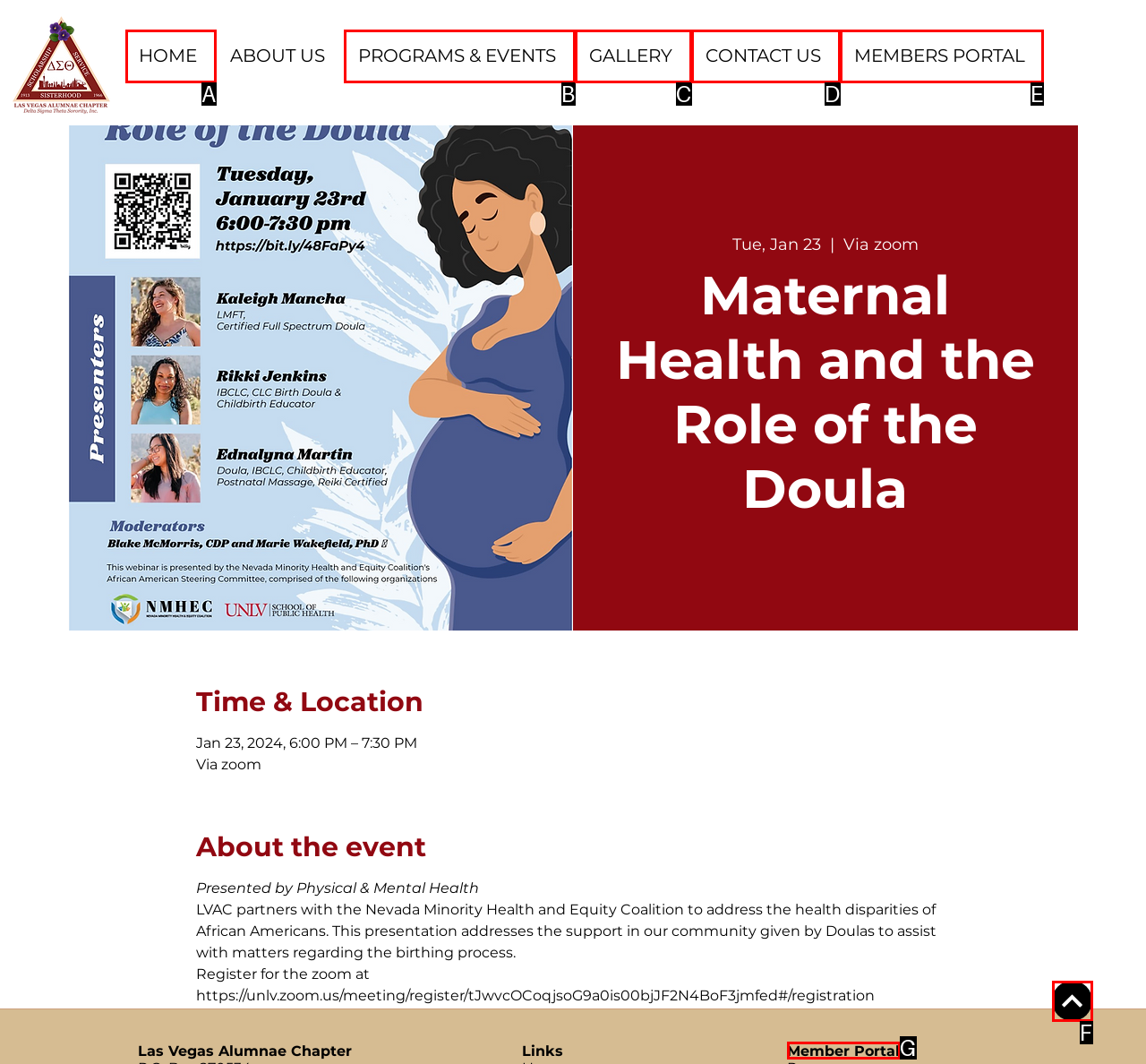Identify the UI element described as: GALLERY
Answer with the option's letter directly.

C